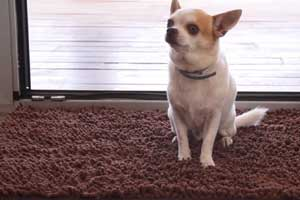What is the purpose of the doormat?
Analyze the image and provide a thorough answer to the question.

The doormat serves a practical purpose, especially for pet owners, to maintain cleanliness in their homes by trapping dirt and moisture, thereby keeping the indoor space clean.